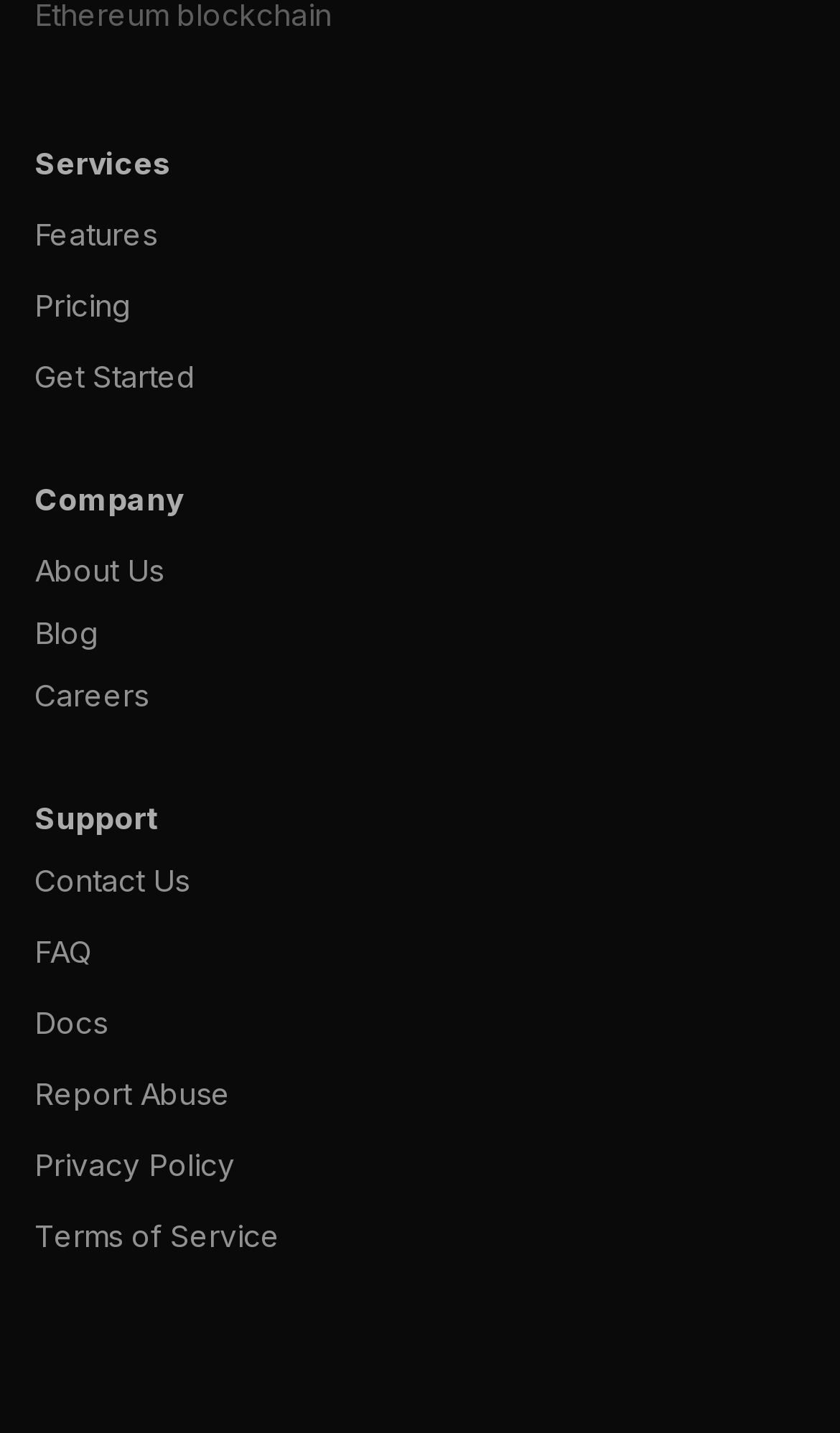What is the first service listed?
Answer the question with a single word or phrase derived from the image.

Services